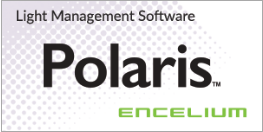Detail the scene depicted in the image with as much precision as possible.

The image features a sleek promotional design for "Polaris," a light management software by Encelium. At the top, the phrase "Light Management Software" indicates the software's primary function, which focuses on efficient control and management of lighting systems. Below this tagline, the name "Polaris" is prominently displayed in bold, stylized font, suggesting a modern and innovative approach to lighting solutions. The term "Polaris" is accompanied by a trademark symbol (™), highlighting its status as a proprietary product. The branding is completed with the word "ENCELIUM" at the bottom in a clean, green font, reinforcing the identity of the developer. The overall design employs a contemporary aesthetic with a dotted pattern in the background, subtly enhancing the visual appeal while maintaining focus on the text.